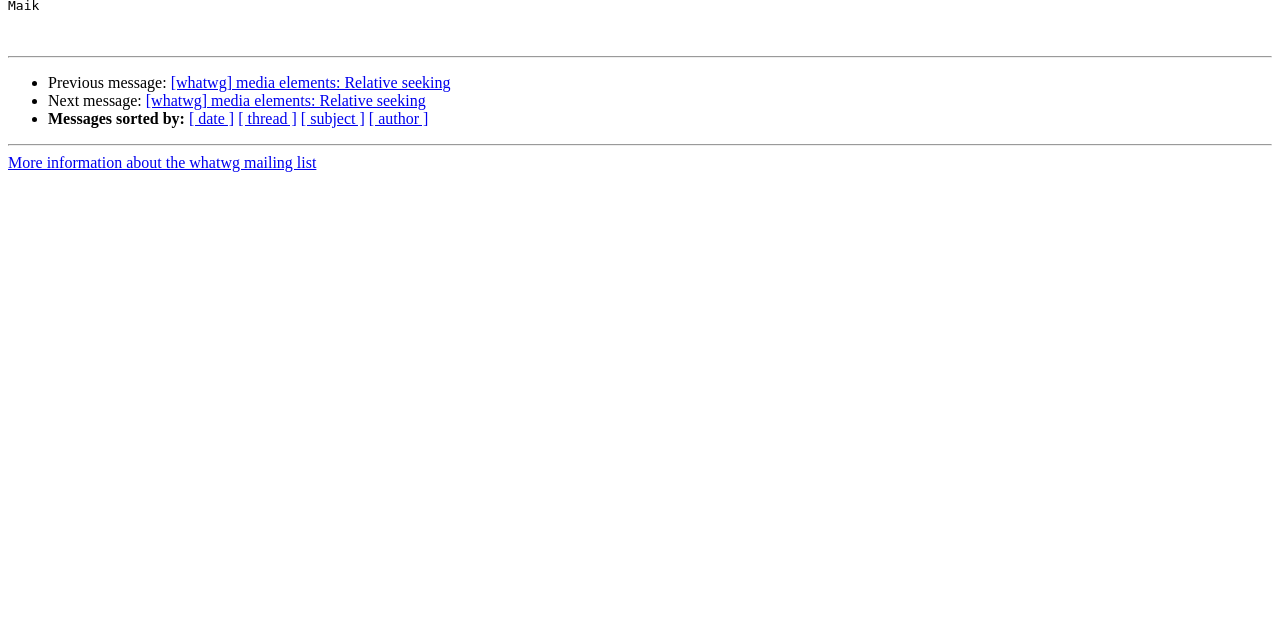Using the element description: "[whatwg] media elements: Relative seeking", determine the bounding box coordinates. The coordinates should be in the format [left, top, right, bottom], with values between 0 and 1.

[0.114, 0.144, 0.333, 0.171]